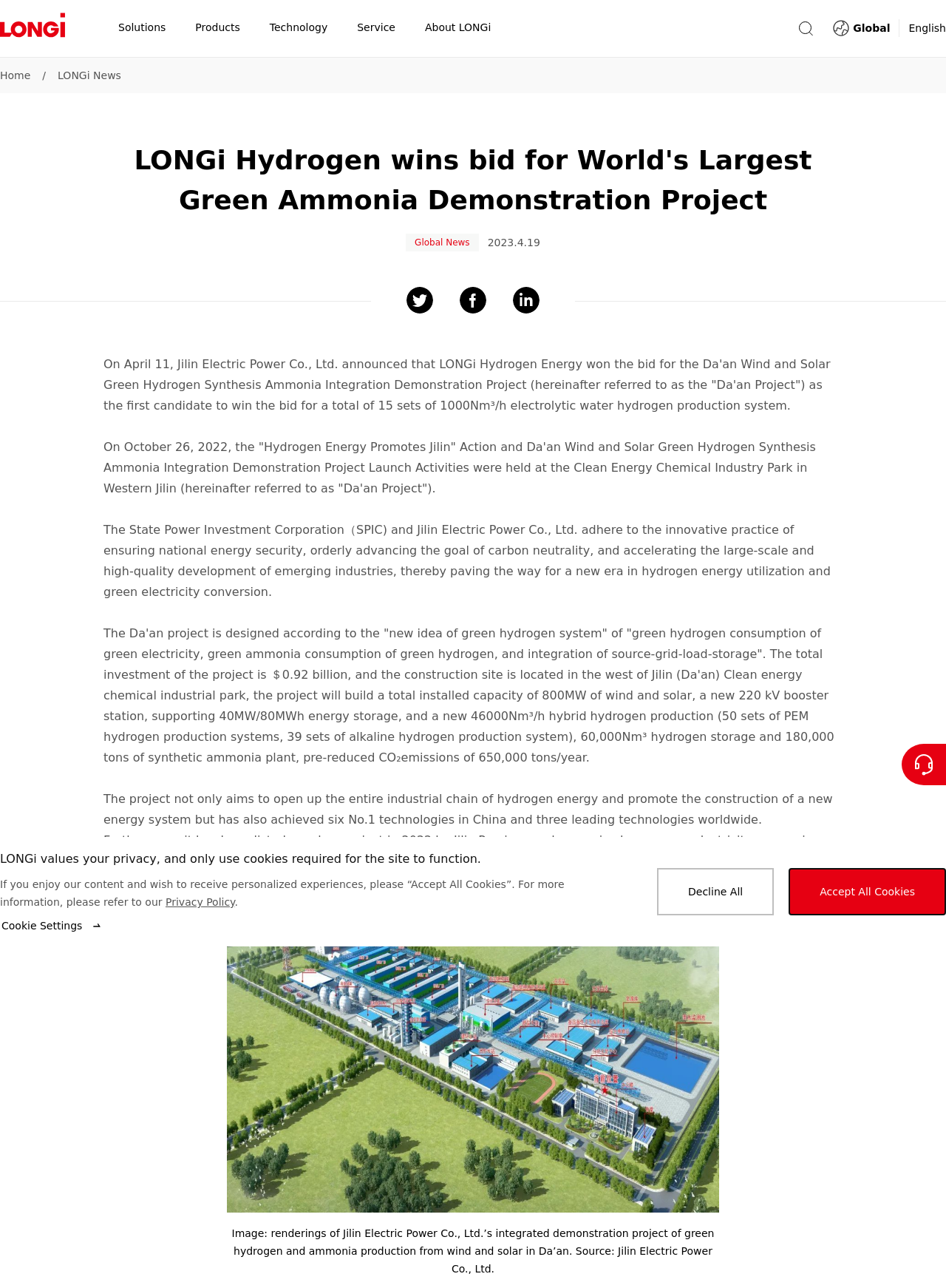Please provide a detailed answer to the question below by examining the image:
What is the name of the company that won the bid for the Da'an project?

I found this answer by reading the text in the webpage, specifically the sentence 'On April 11, Jilin Electric Power Co., Ltd. announced that LONGi Hydrogen Energy won the bid for the Da'an Wind and Solar Green Hydrogen Synthesis Ammonia Integration Demonstration Project...'.